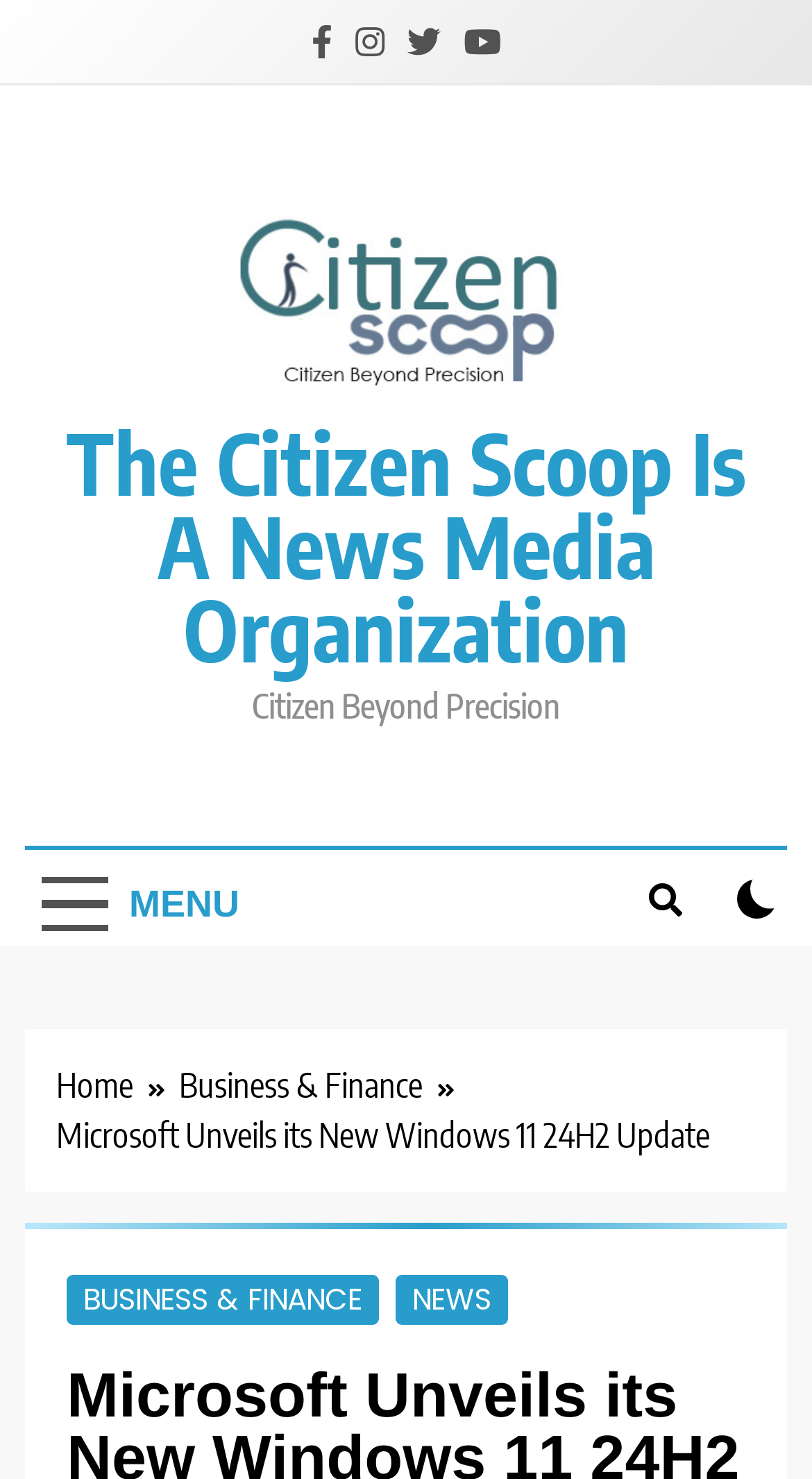Based on the visual content of the image, answer the question thoroughly: Is the checkbox checked?

I examined the checkbox element and found that its 'checked' property is set to false. Therefore, the checkbox is not checked.